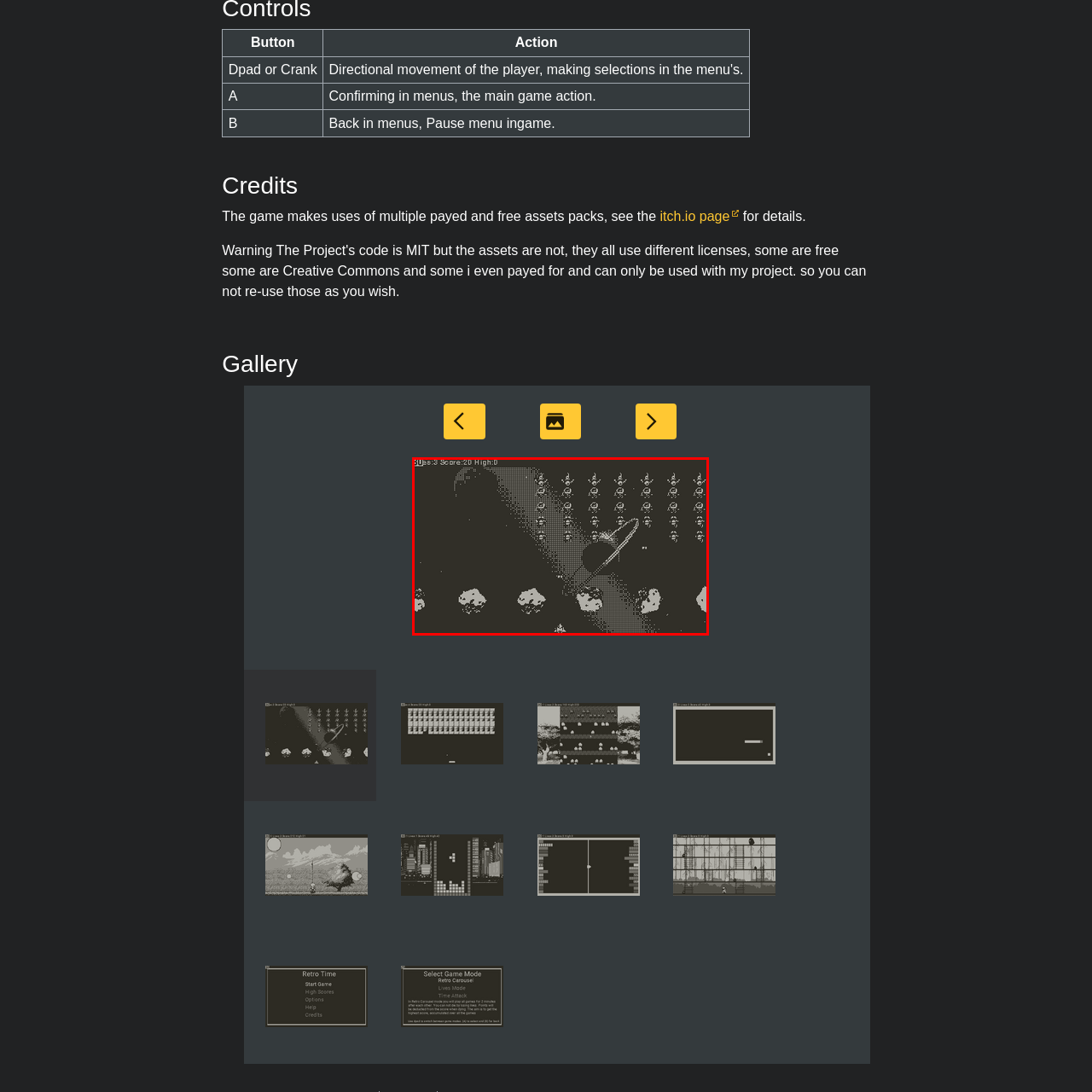Take a close look at the image marked with a red boundary and thoroughly answer the ensuing question using the information observed in the image:
What is the environment depicted in the scene?

The scene depicts a space environment with an array of asteroids near the bottom, while various small alien-like creatures are lined up in rows above, and a planet with a ring can be seen in the center, adding to the interstellar theme of the game.